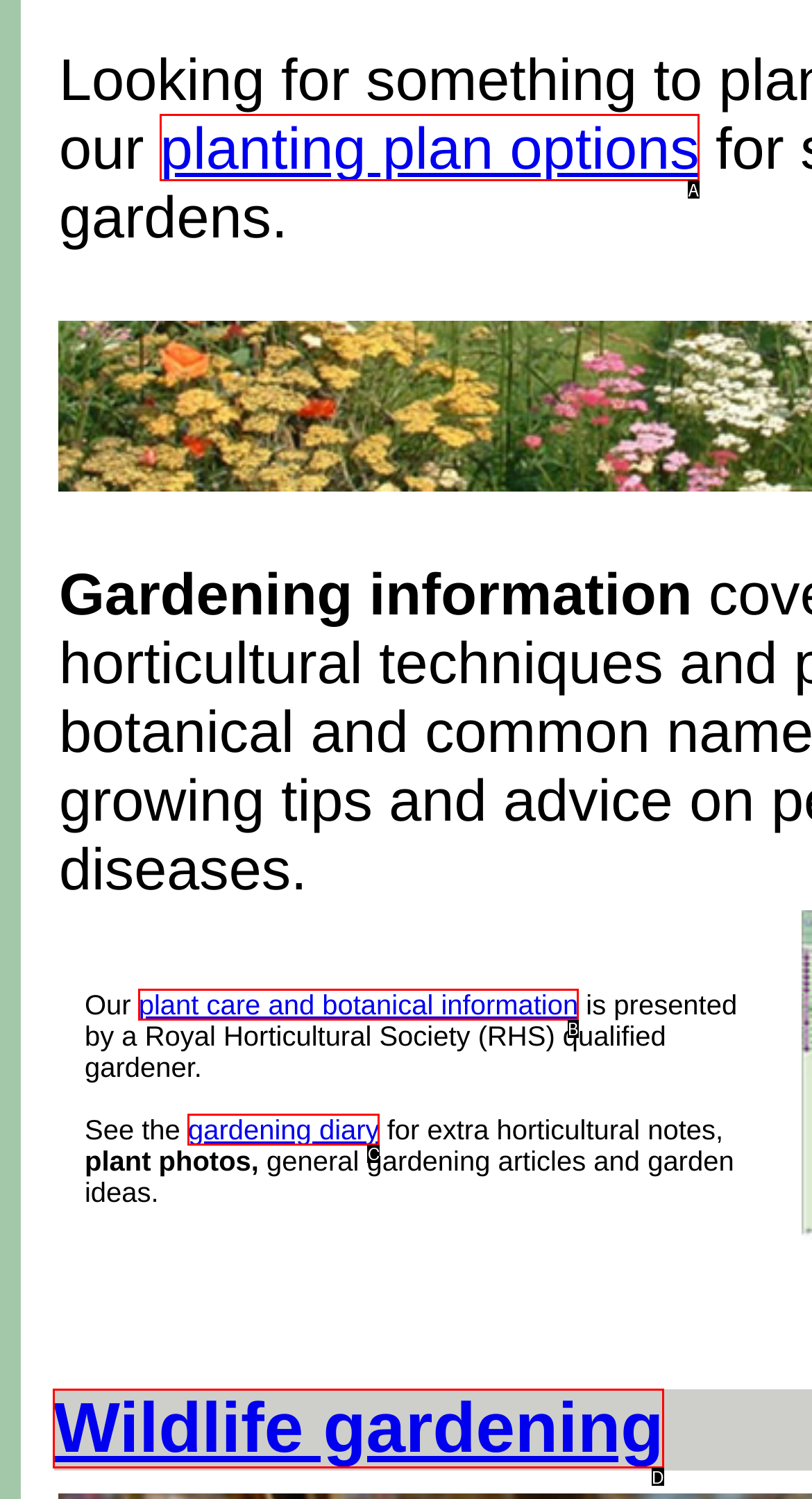Based on the description: plant care and botanical information, identify the matching lettered UI element.
Answer by indicating the letter from the choices.

B